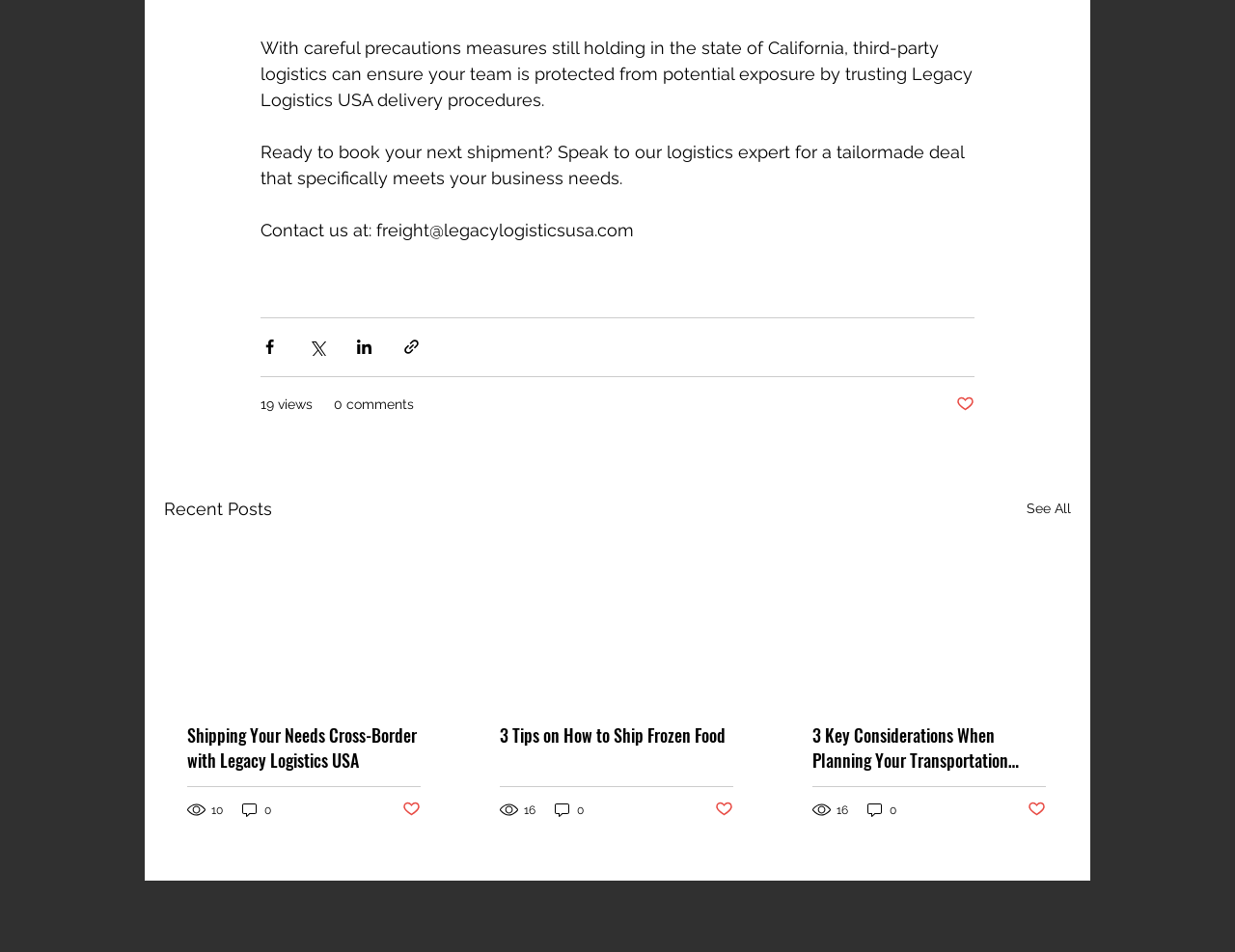Provide your answer in one word or a succinct phrase for the question: 
What is the main topic of the webpage?

Logistics